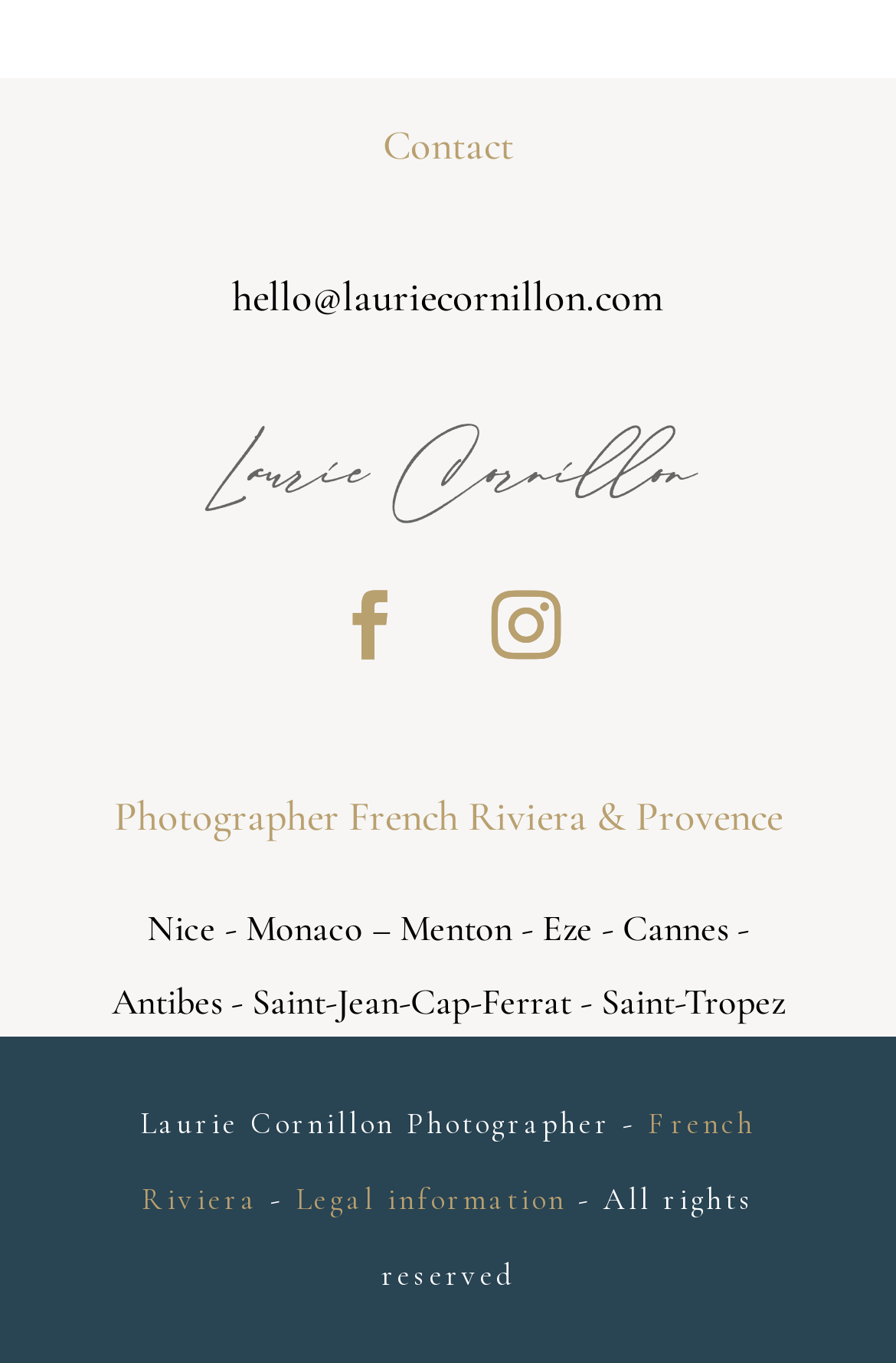Can you determine the bounding box coordinates of the area that needs to be clicked to fulfill the following instruction: "Click on 'Do foreign companies like Latin America or US based send Poland tax info?'"?

None